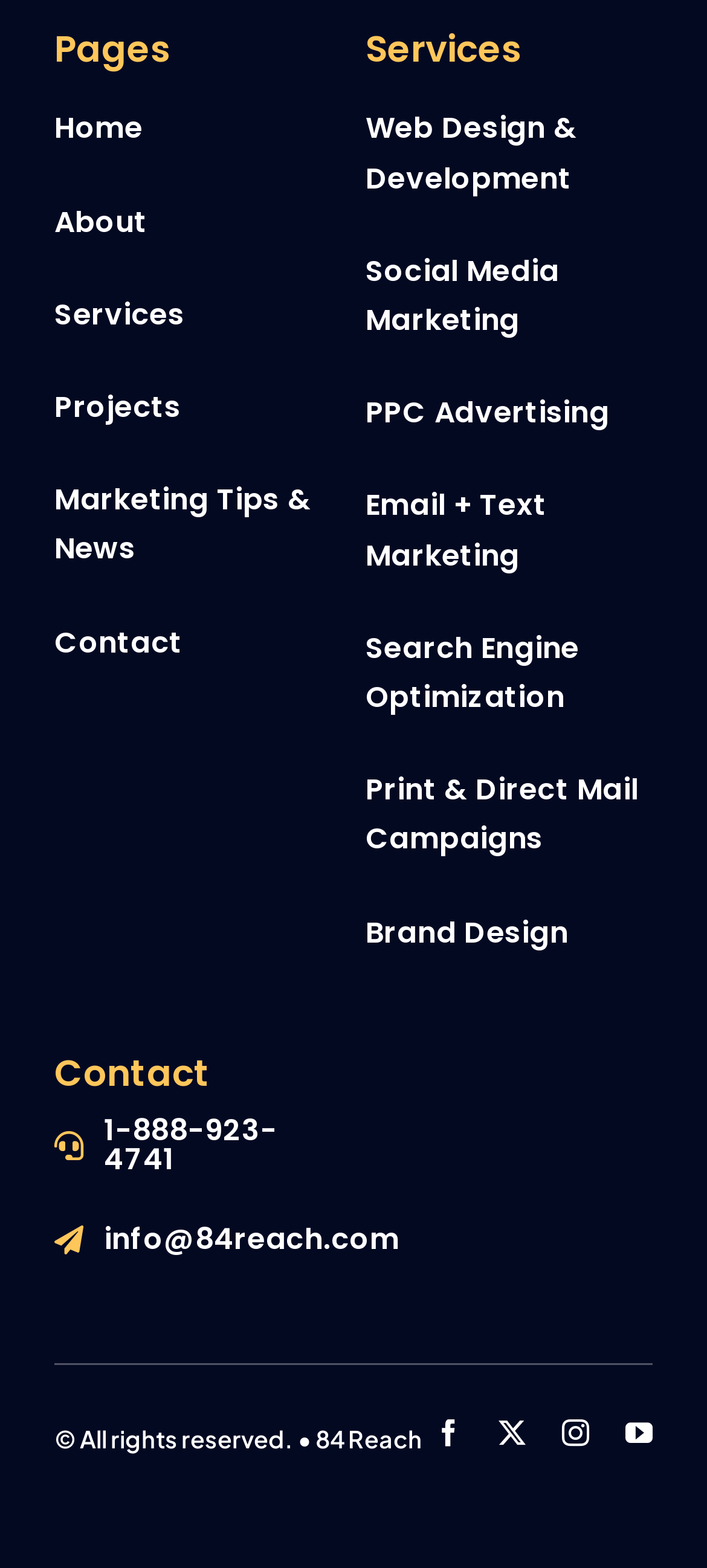Identify the bounding box coordinates of the part that should be clicked to carry out this instruction: "learn about brand design".

[0.517, 0.572, 0.923, 0.619]